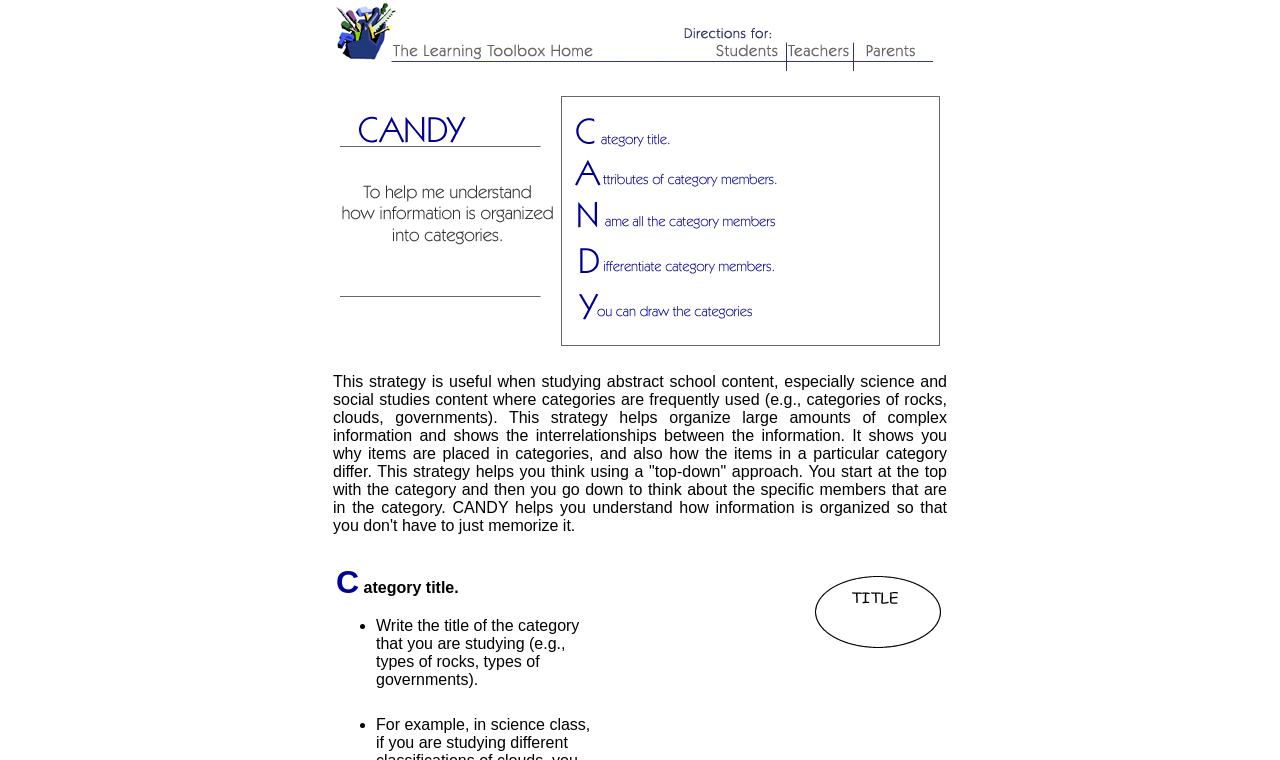Please answer the following question using a single word or phrase: 
What approach does the CANDY strategy help with?

Top-down approach